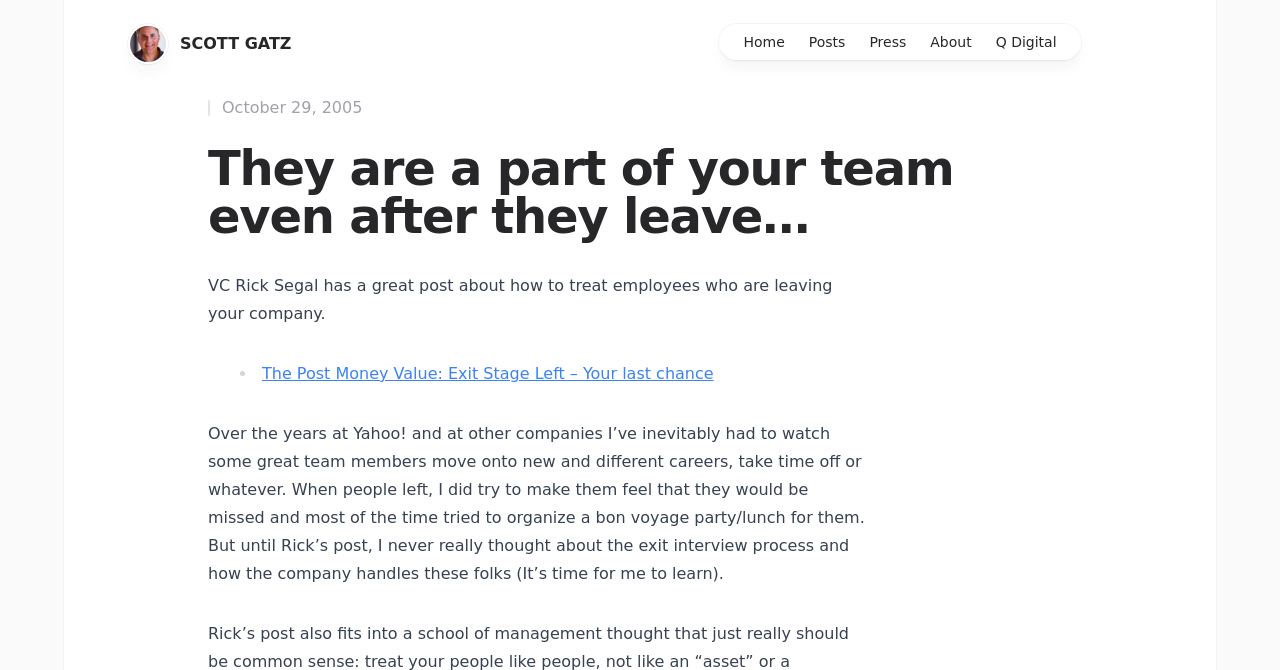What is the principal heading displayed on the webpage?

They are a part of your team even after they leave…